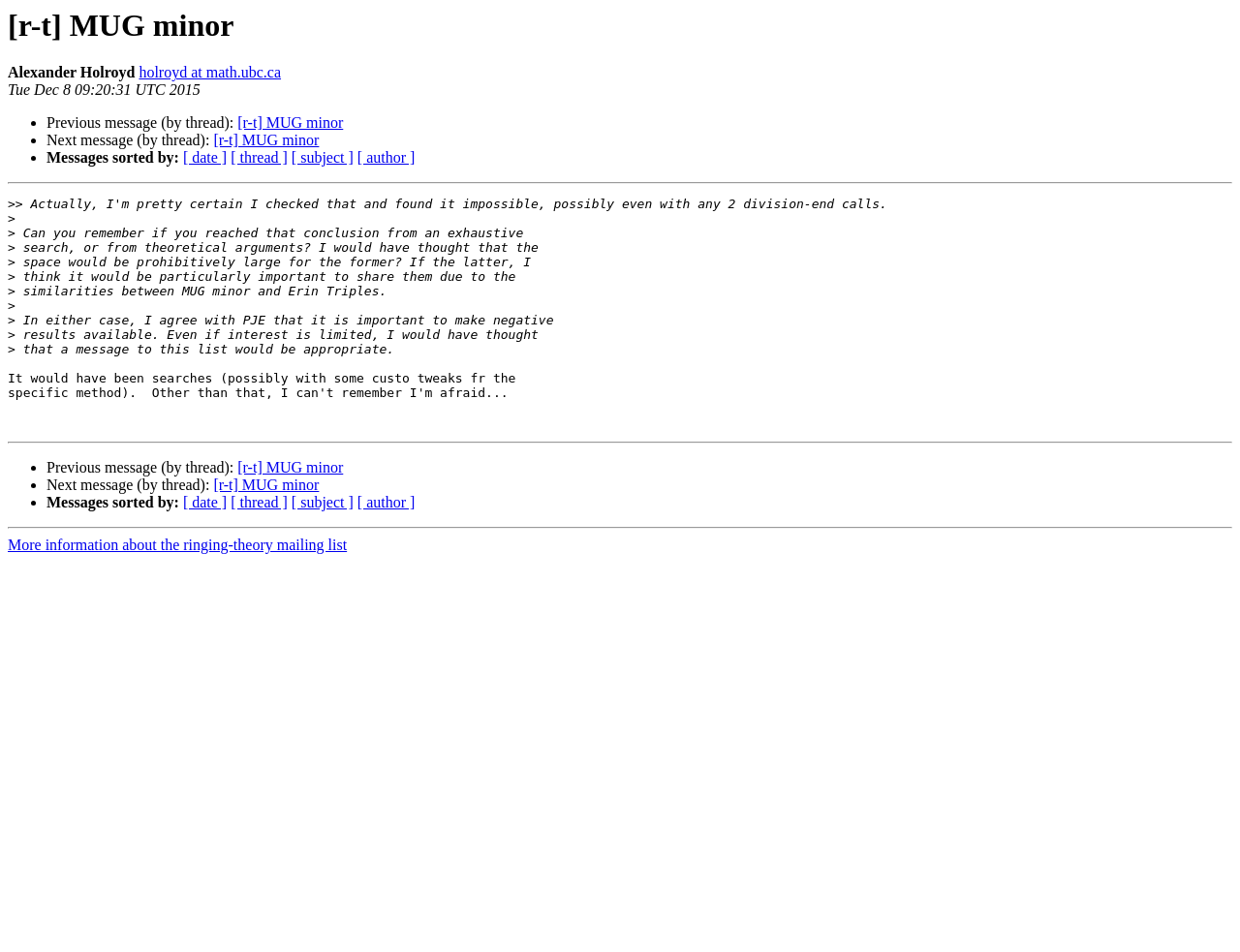Find the bounding box coordinates for the area that must be clicked to perform this action: "View previous message".

[0.192, 0.12, 0.277, 0.138]